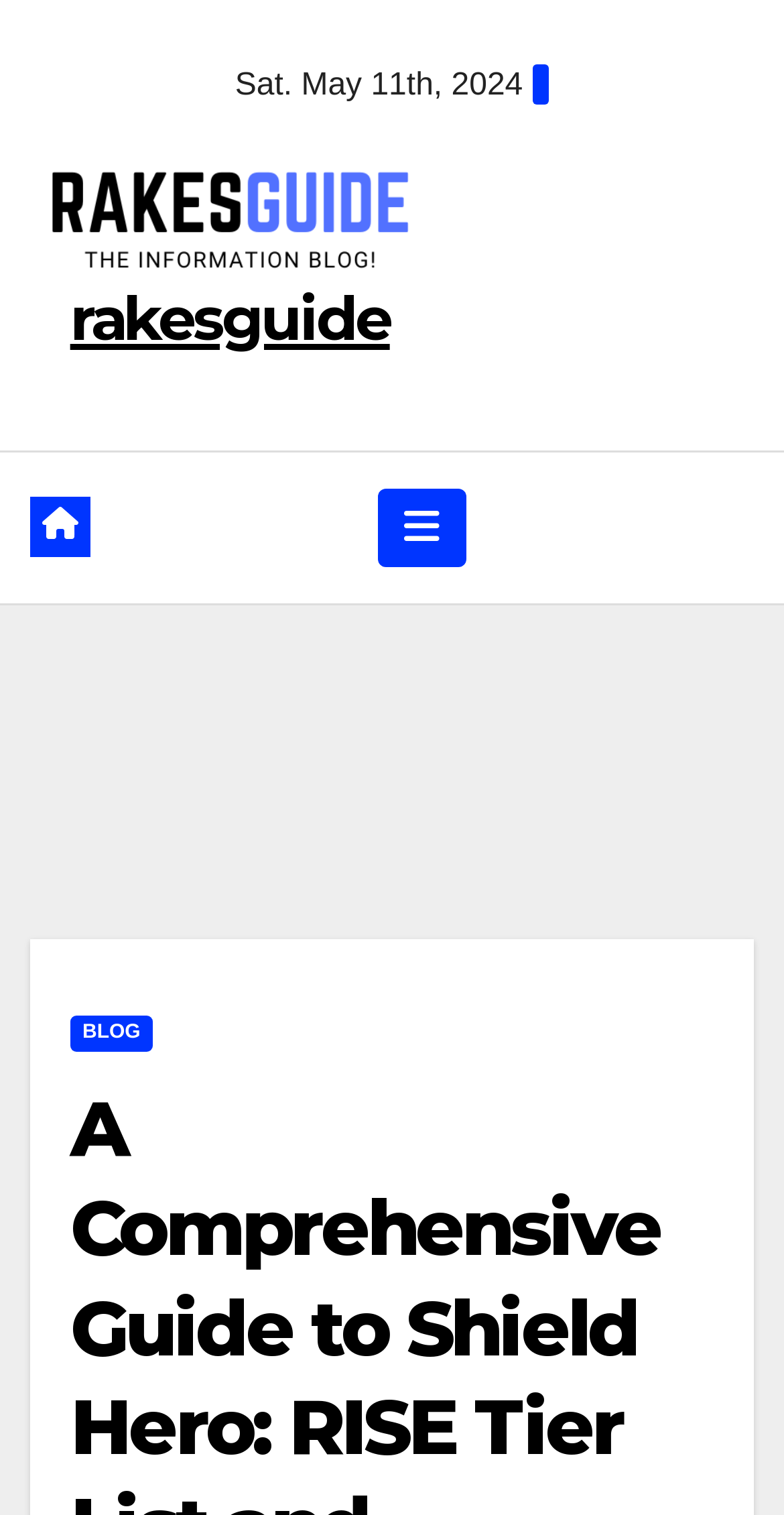Find the bounding box of the UI element described as: "Blog". The bounding box coordinates should be given as four float values between 0 and 1, i.e., [left, top, right, bottom].

[0.09, 0.67, 0.195, 0.694]